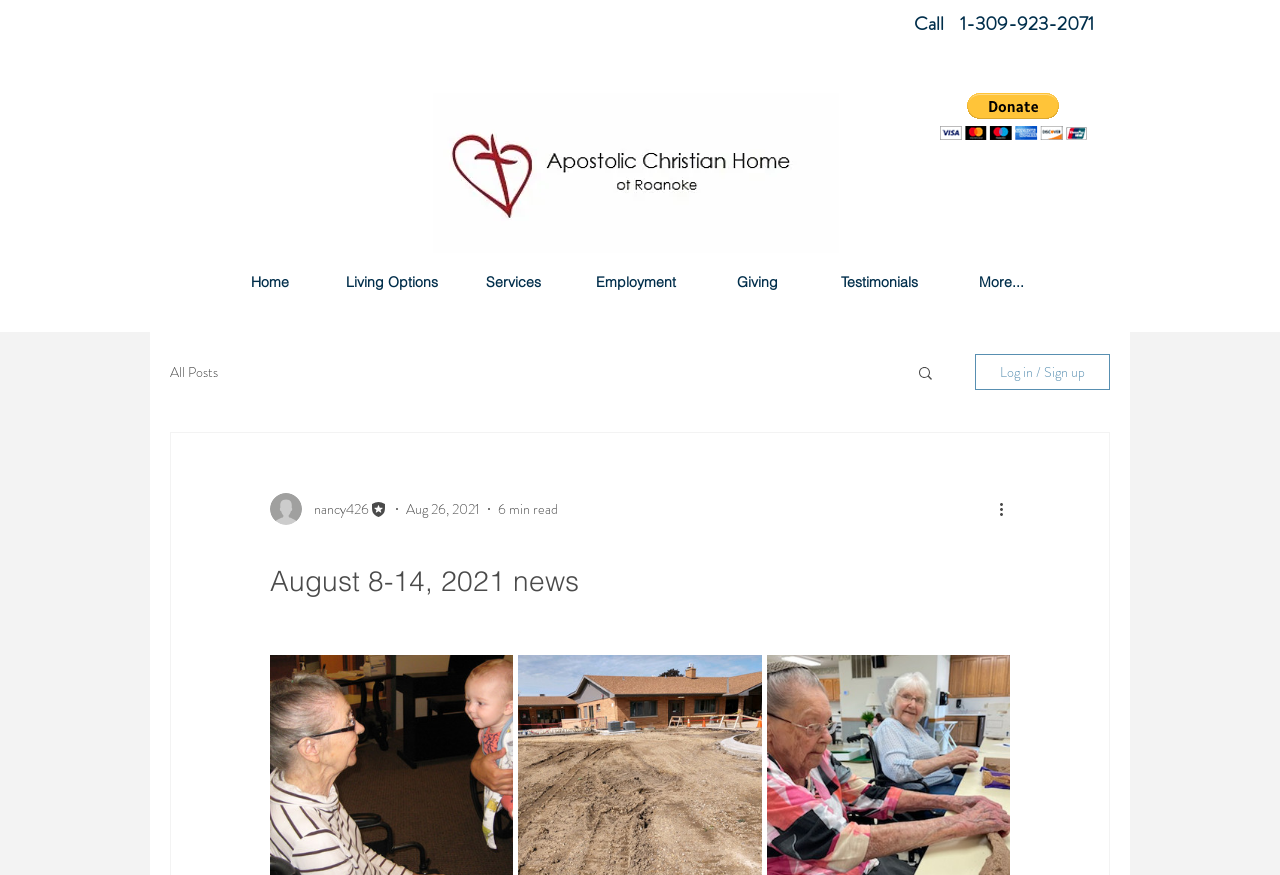Provide a one-word or brief phrase answer to the question:
What is the estimated time to read the blog post?

6 min